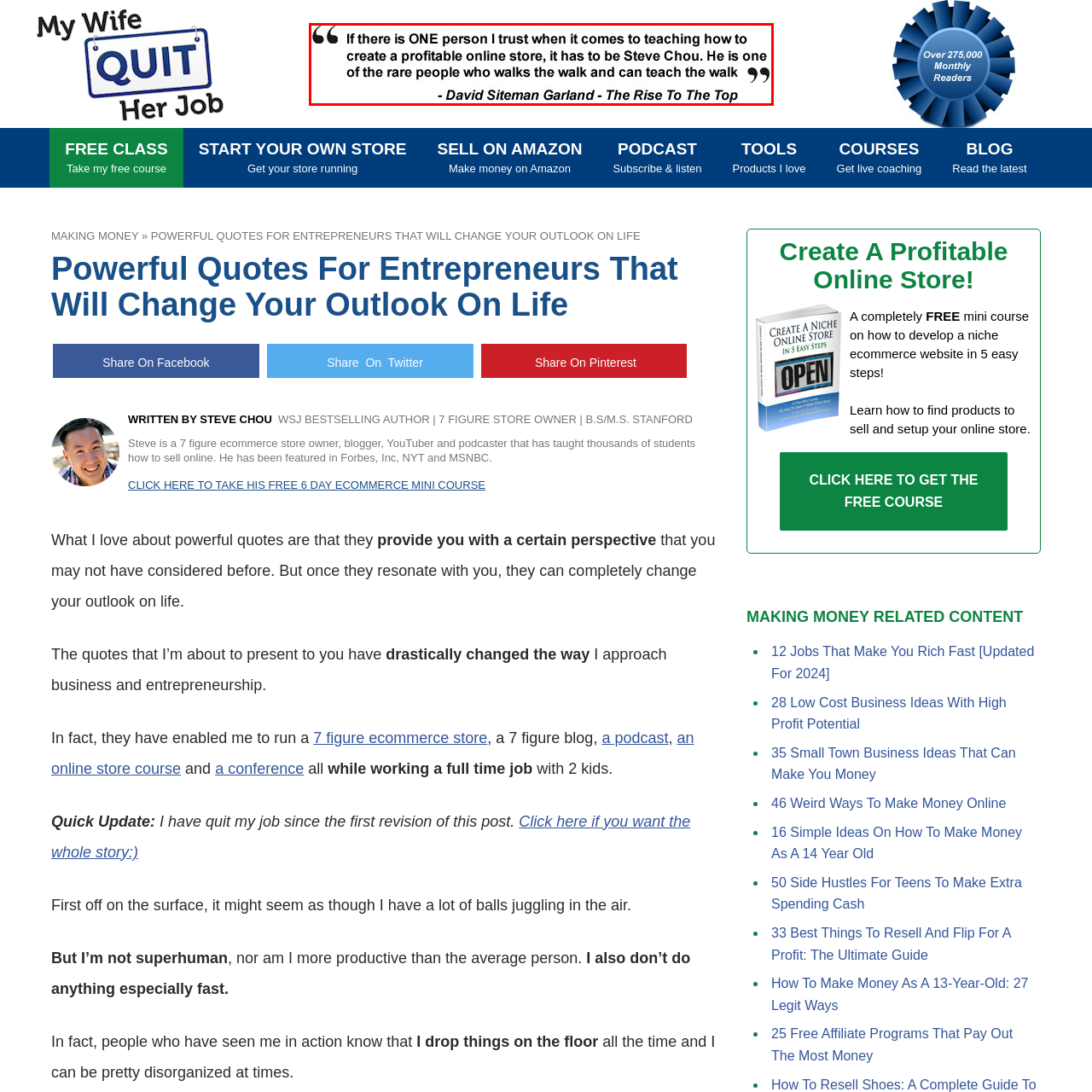What is the topic of Steve Chou's expertise?
View the image highlighted by the red bounding box and provide your answer in a single word or a brief phrase.

Online retail